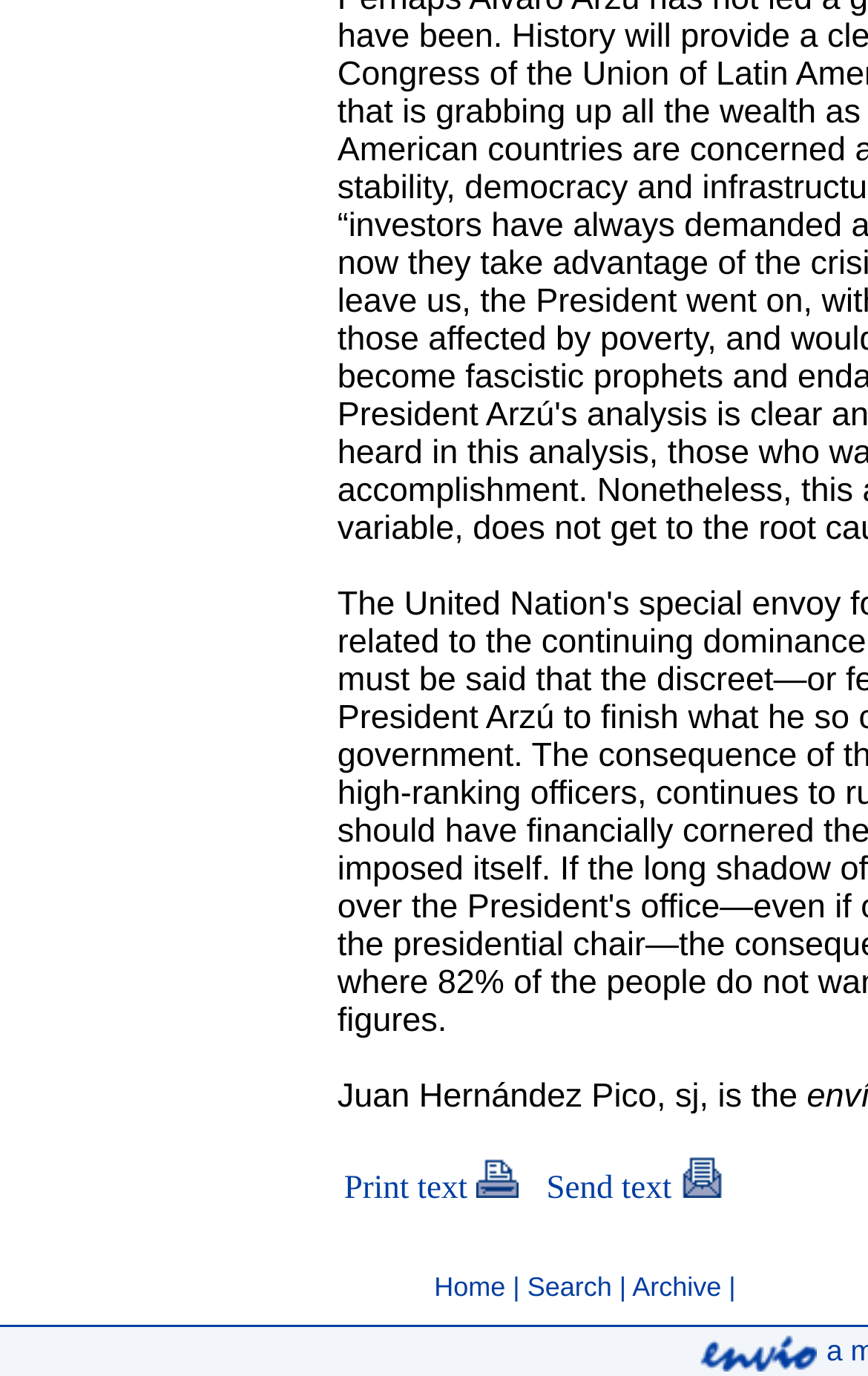Based on the image, provide a detailed and complete answer to the question: 
How many images are there at the bottom of the webpage?

There are two images at the bottom of the webpage, one with no description and the other with the text 'Envío', located at the very bottom of the webpage.